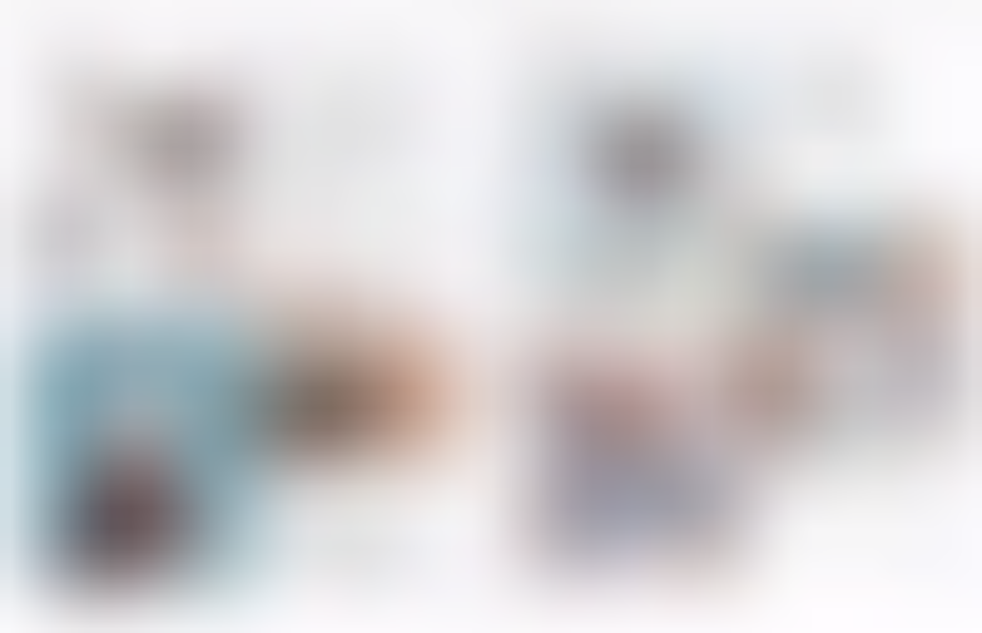What is the purpose of the image?
Look at the screenshot and respond with one word or a short phrase.

To appeal to businesses